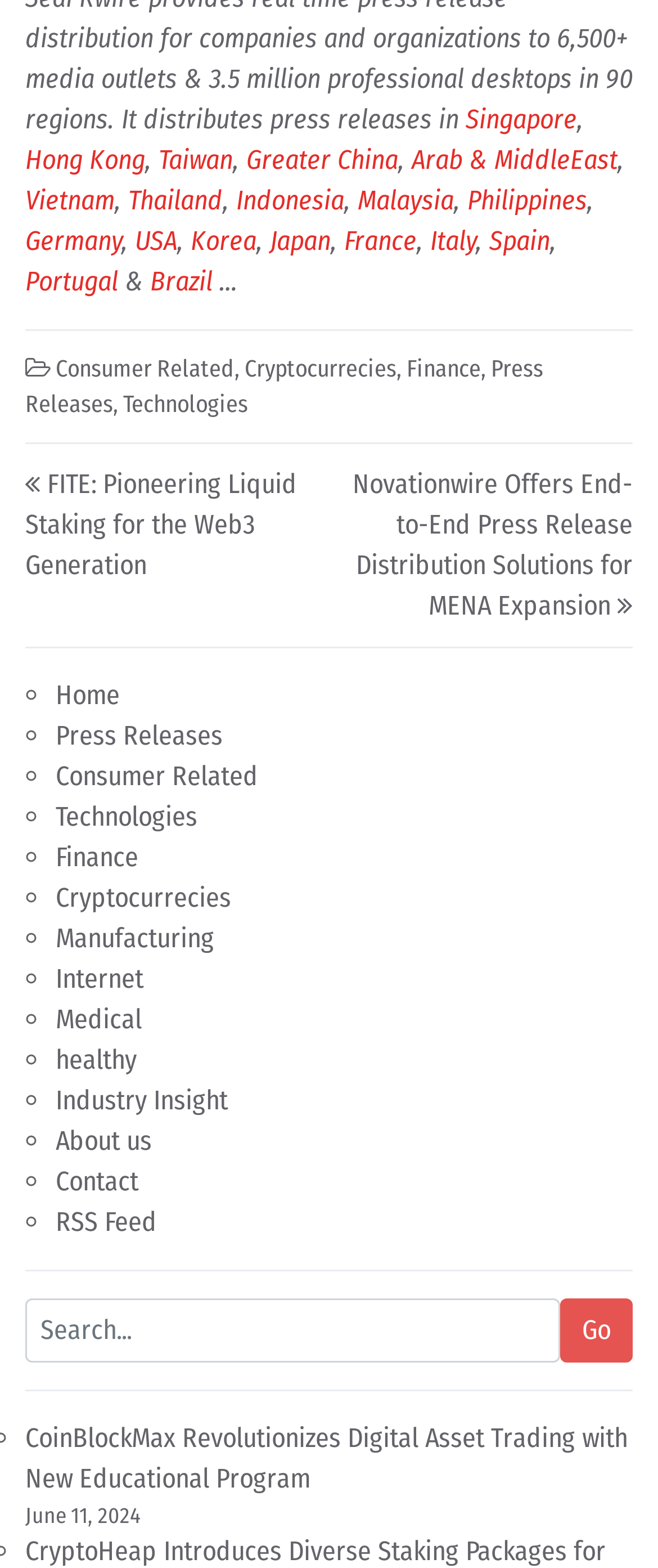Please mark the clickable region by giving the bounding box coordinates needed to complete this instruction: "Go to the Press Releases page".

[0.085, 0.459, 0.338, 0.479]